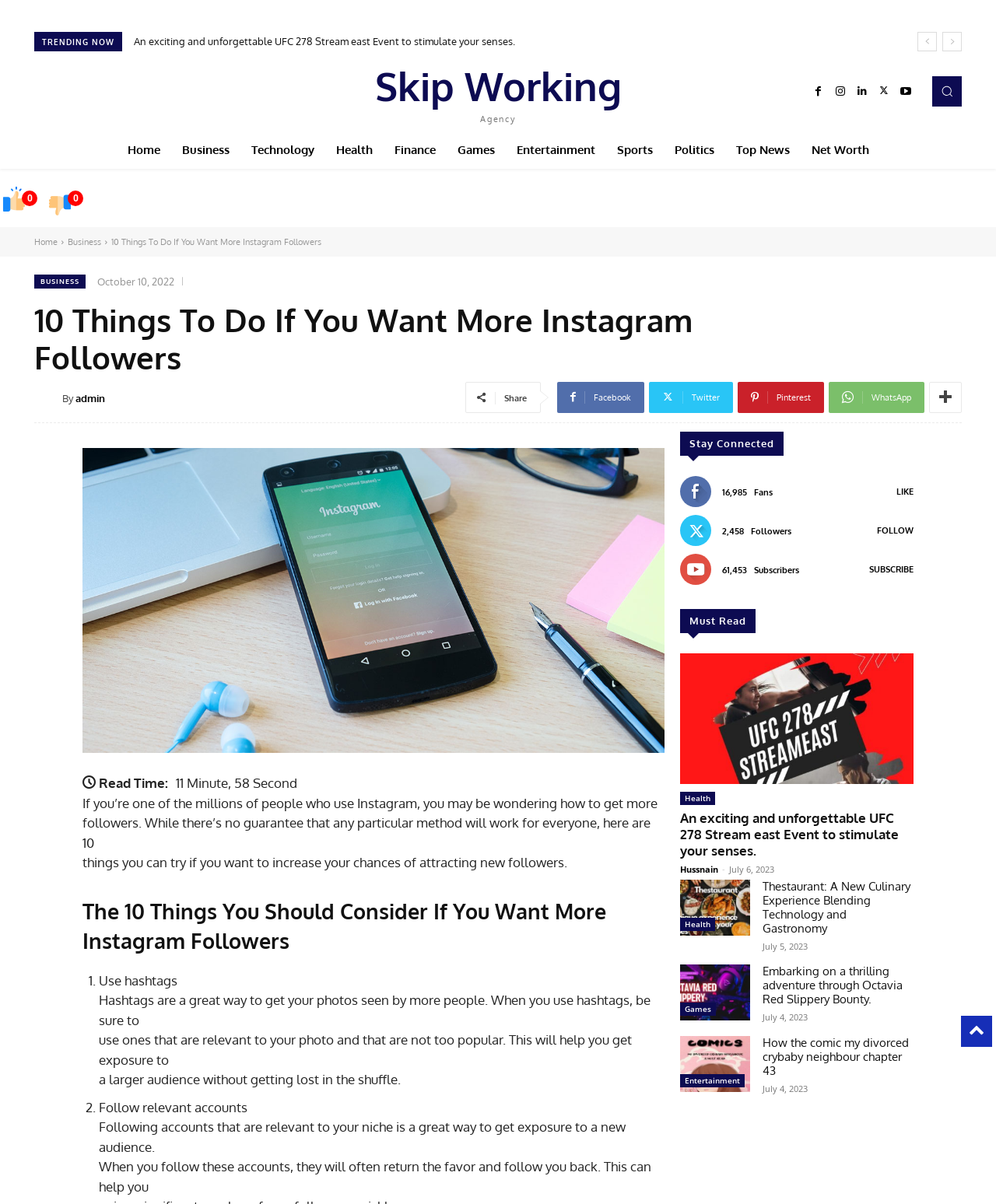Extract the bounding box coordinates of the UI element described by: "parent_node: By title="admin"". The coordinates should include four float numbers ranging from 0 to 1, e.g., [left, top, right, bottom].

[0.034, 0.321, 0.062, 0.34]